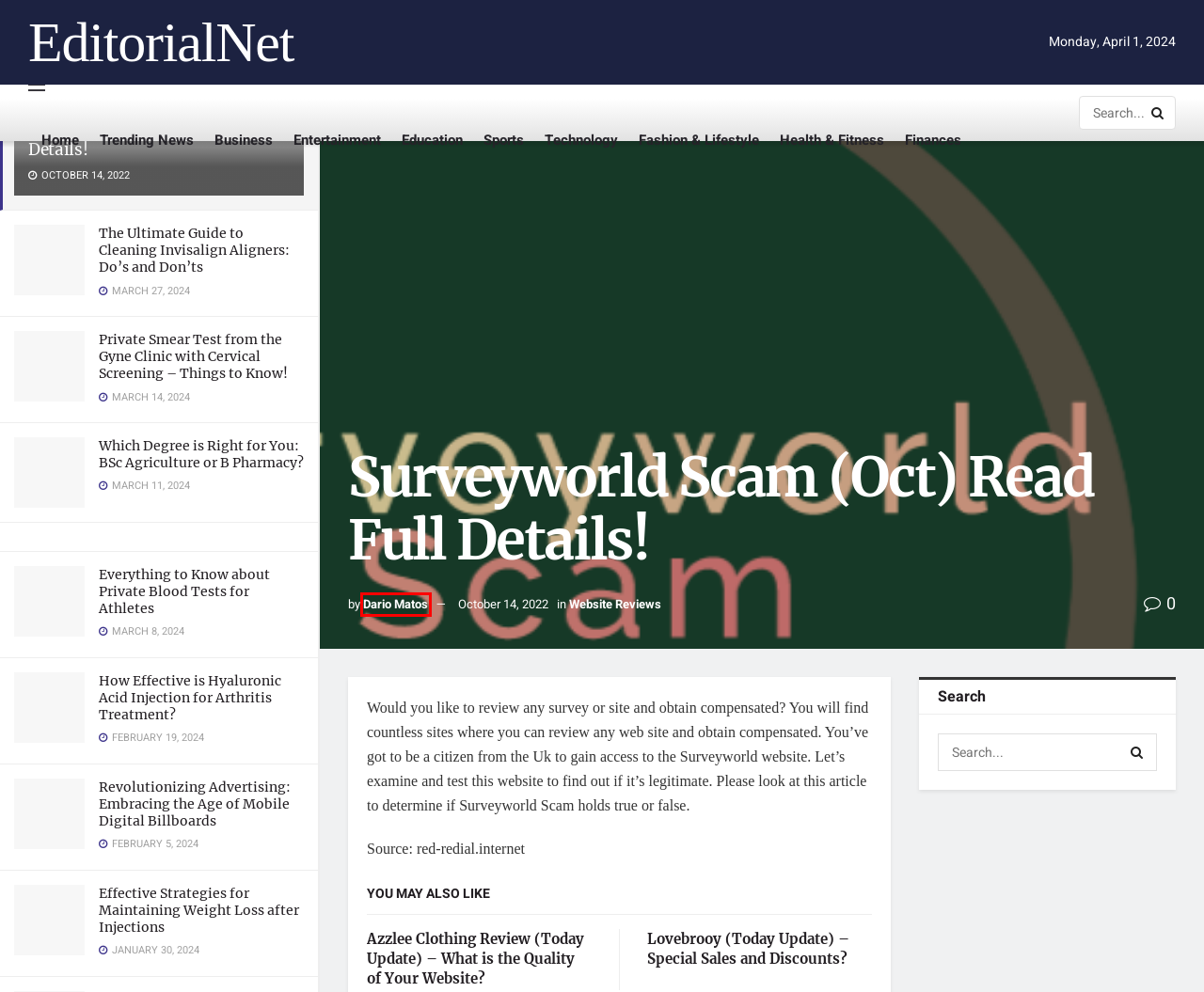Given a screenshot of a webpage with a red bounding box highlighting a UI element, choose the description that best corresponds to the new webpage after clicking the element within the red bounding box. Here are your options:
A. Finances Archives - EditorialNet
B. Sports Archives - EditorialNet
C. Health & Fitness Archives - EditorialNet
D. Private Smear Test from the Gyne Clinic with Cervical Screening - Things to Know!
E. Entertainment Archives - EditorialNet
F. Dario Matos, Author at EditorialNet
G. Fashion & Lifestyle Archives - EditorialNet
H. Trending News Archives - EditorialNet

F